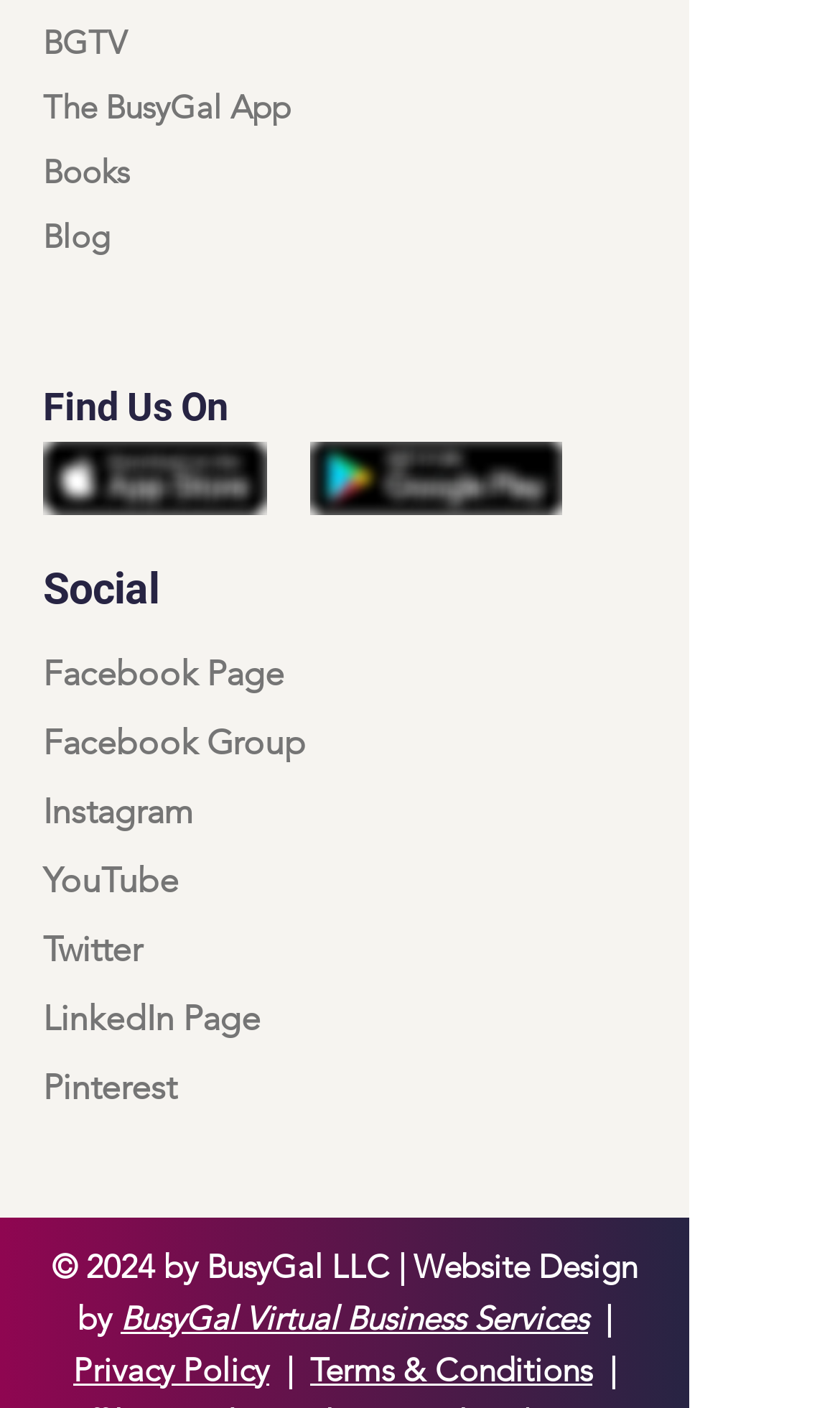Locate the coordinates of the bounding box for the clickable region that fulfills this instruction: "view recent posts".

None